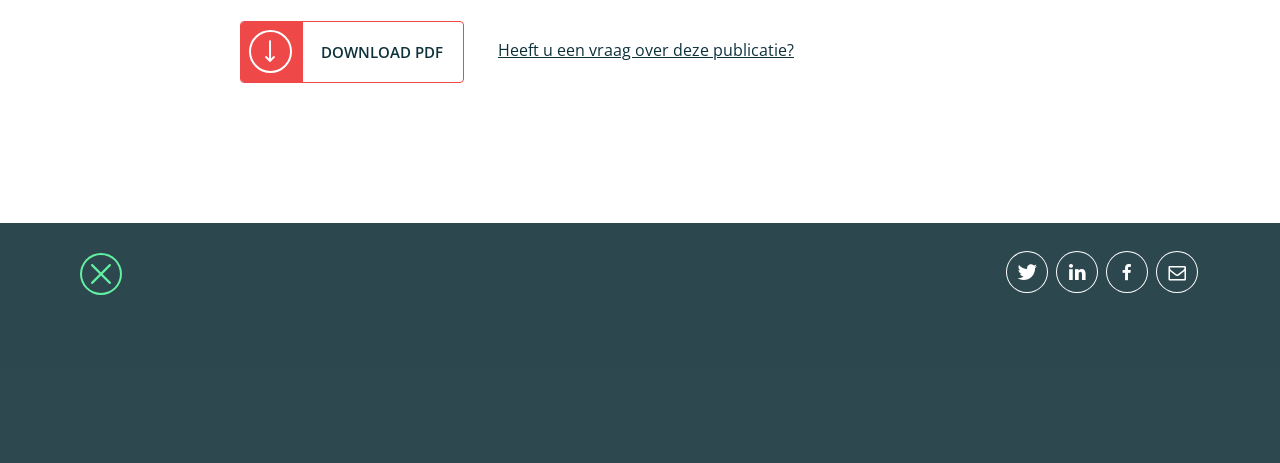What is the language of the webpage?
Based on the image, provide your answer in one word or phrase.

Dutch